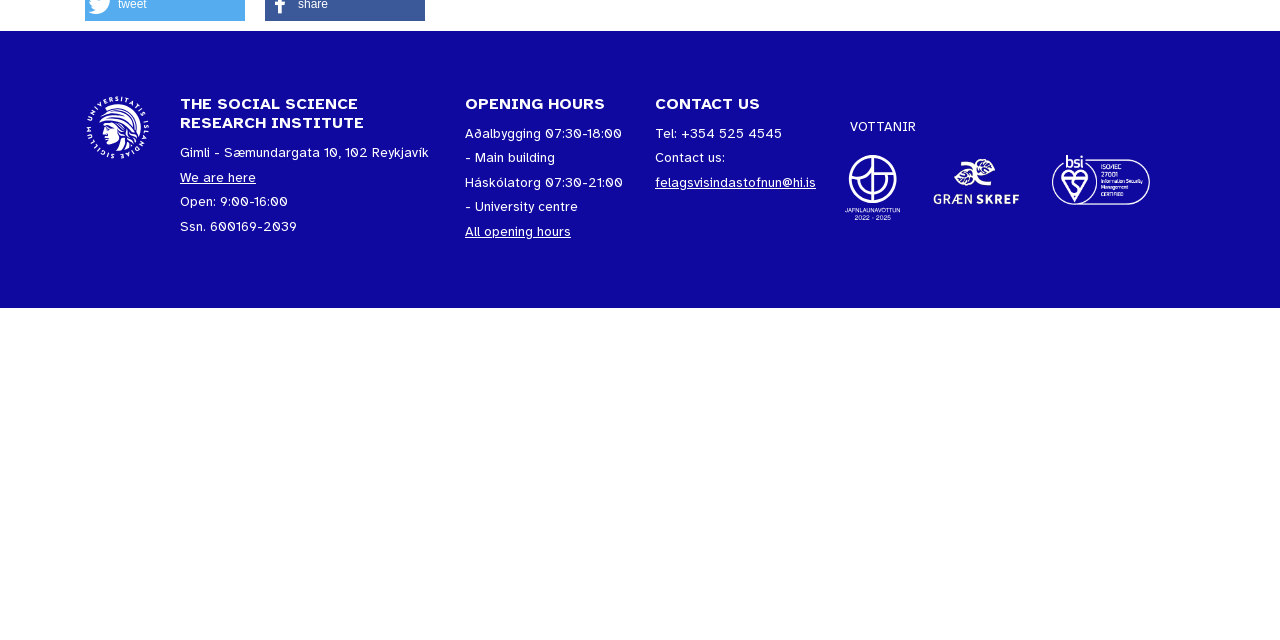Find the bounding box coordinates of the UI element according to this description: "alt="Græn skref" title="Græn skref"".

[0.728, 0.274, 0.822, 0.295]